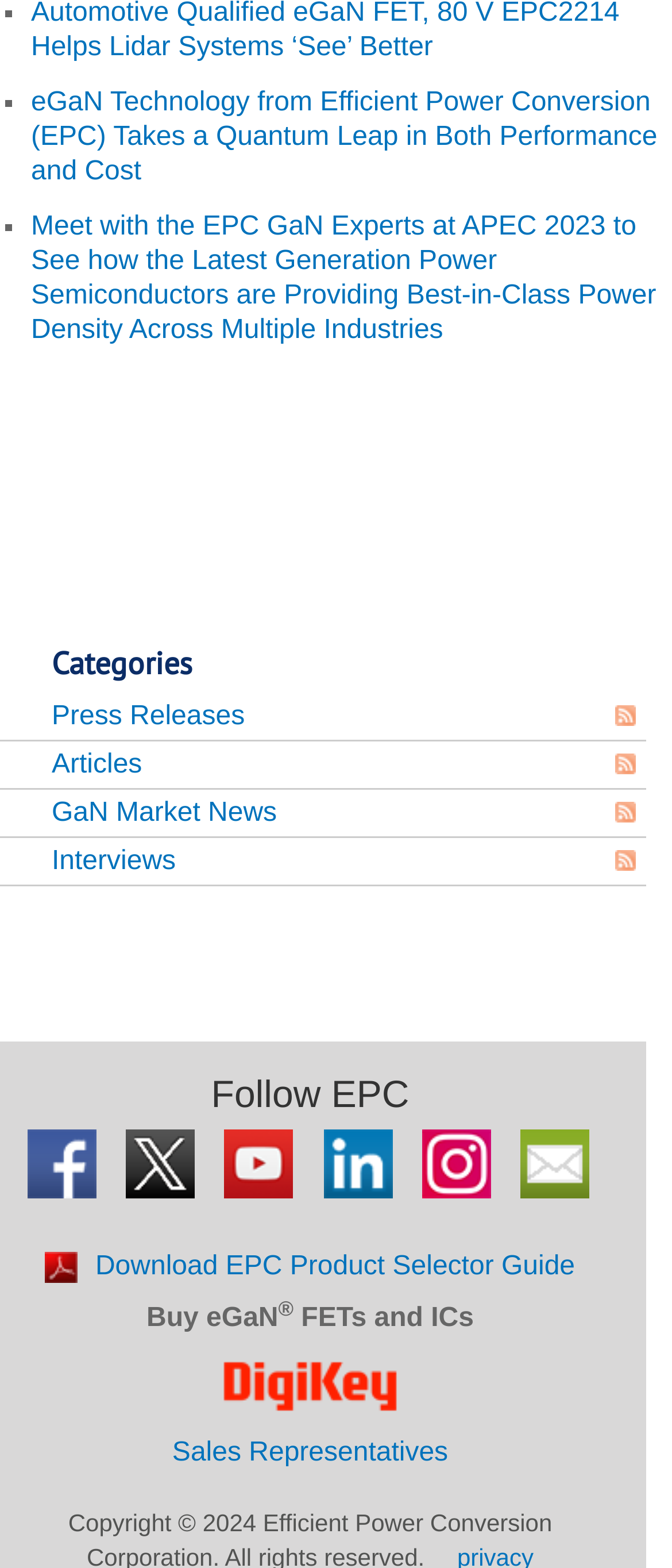Identify the bounding box coordinates of the element to click to follow this instruction: 'Sign up for EPC email updates'. Ensure the coordinates are four float values between 0 and 1, provided as [left, top, right, bottom].

[0.763, 0.72, 0.886, 0.764]